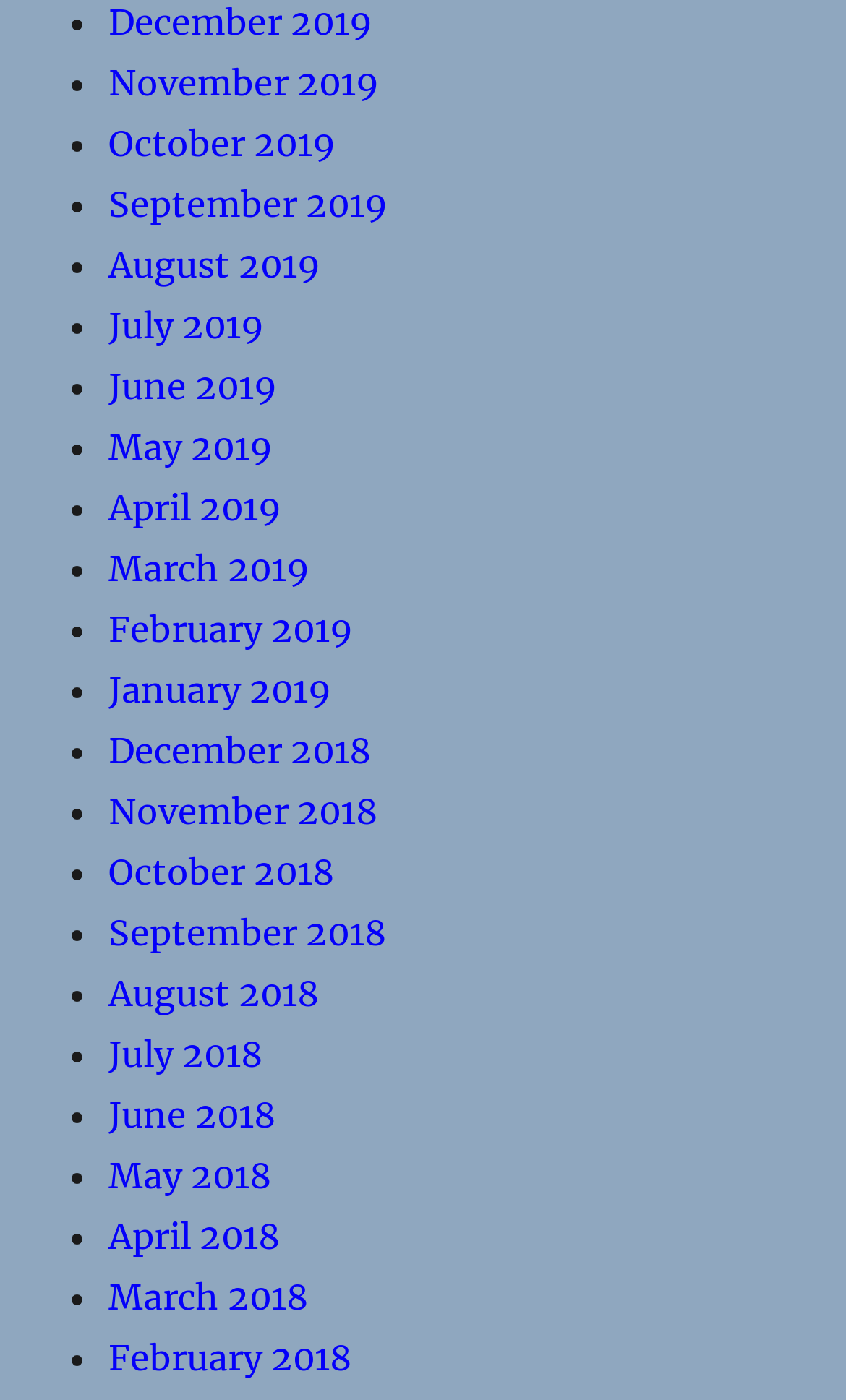Locate the bounding box coordinates of the element that should be clicked to fulfill the instruction: "Go to the 'Previous' page".

None